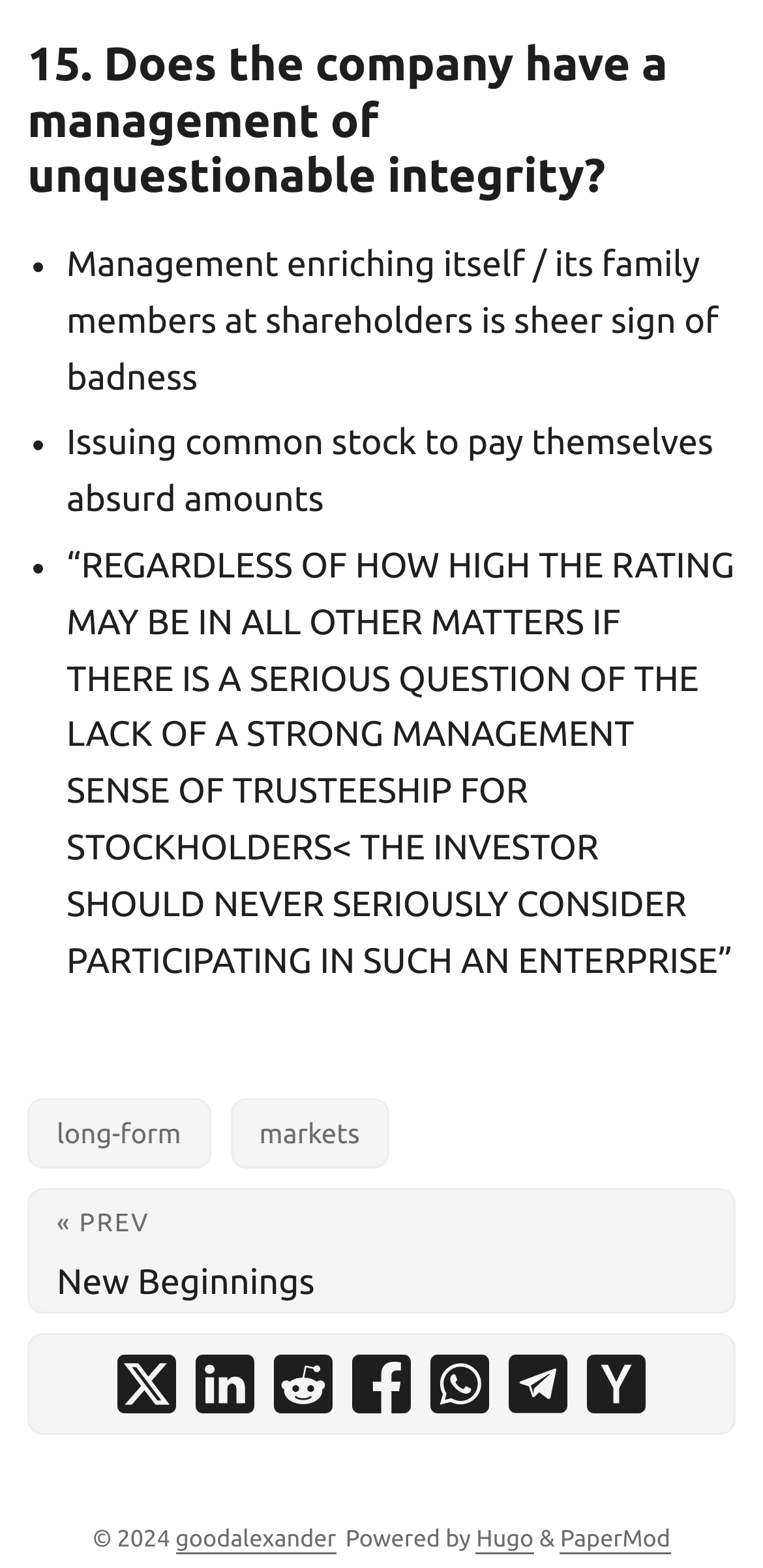Determine the bounding box of the UI component based on this description: "« PrevNew Beginnings". The bounding box coordinates should be four float values between 0 and 1, i.e., [left, top, right, bottom].

[0.038, 0.76, 0.5, 0.837]